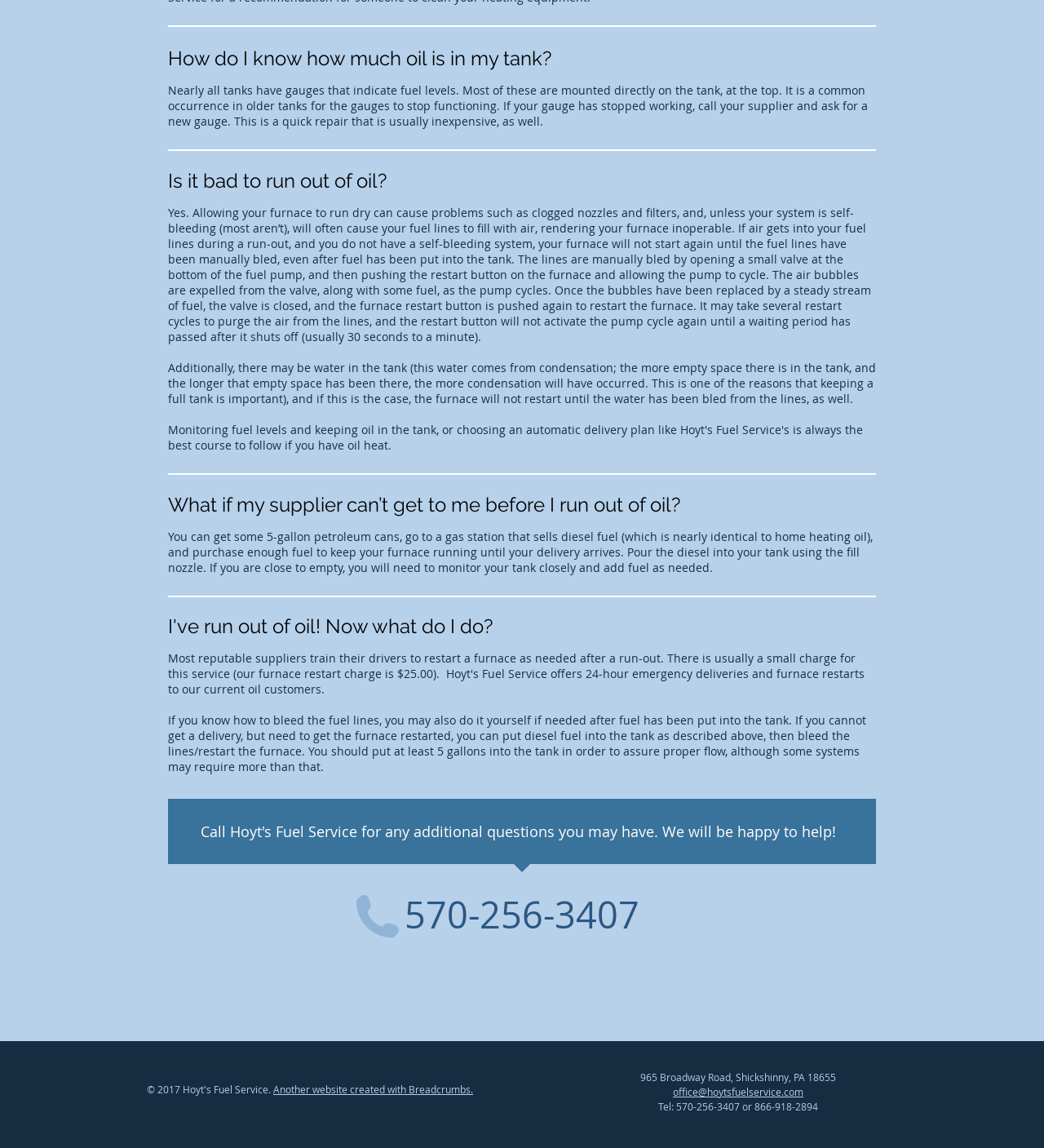How can you get fuel if your supplier can't deliver?
Answer the question with detailed information derived from the image.

The webpage suggests that if your supplier can't get to you before you run out of oil, you can get some 5-gallon petroleum cans, go to a gas station that sells diesel fuel, and purchase enough fuel to keep your furnace running until your delivery arrives.